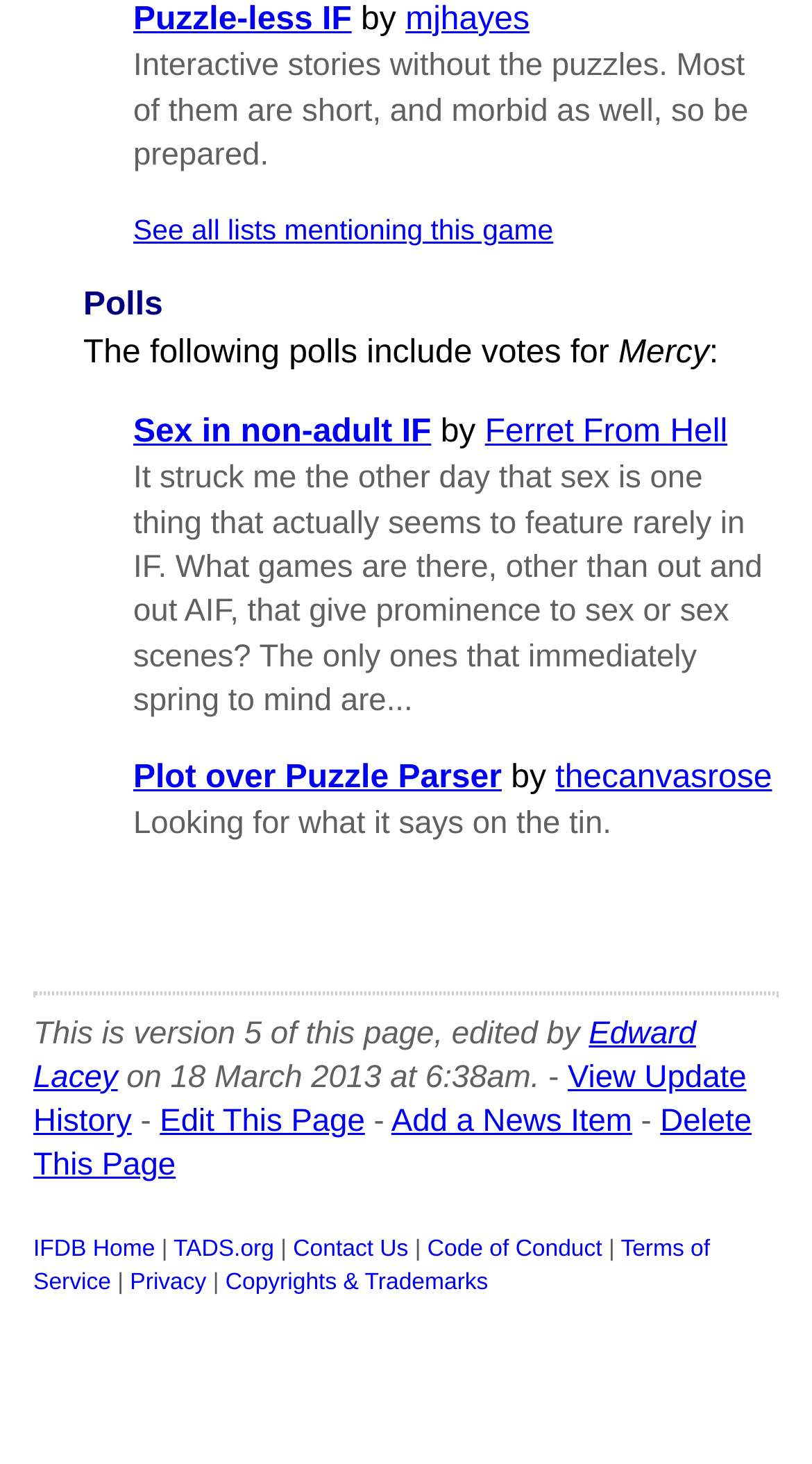Determine the bounding box coordinates for the clickable element to execute this instruction: "View the update history". Provide the coordinates as four float numbers between 0 and 1, i.e., [left, top, right, bottom].

[0.041, 0.724, 0.919, 0.778]